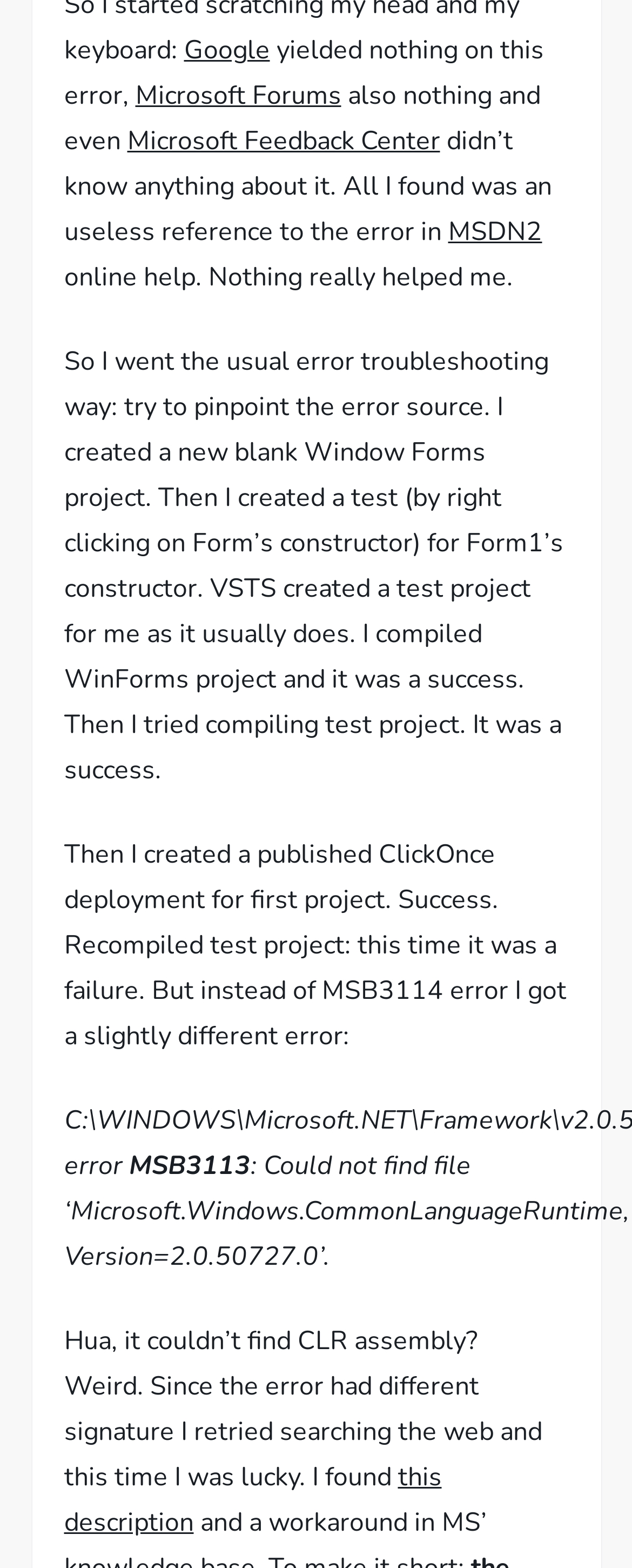From the webpage screenshot, predict the bounding box of the UI element that matches this description: "MSDN2".

[0.709, 0.137, 0.858, 0.159]